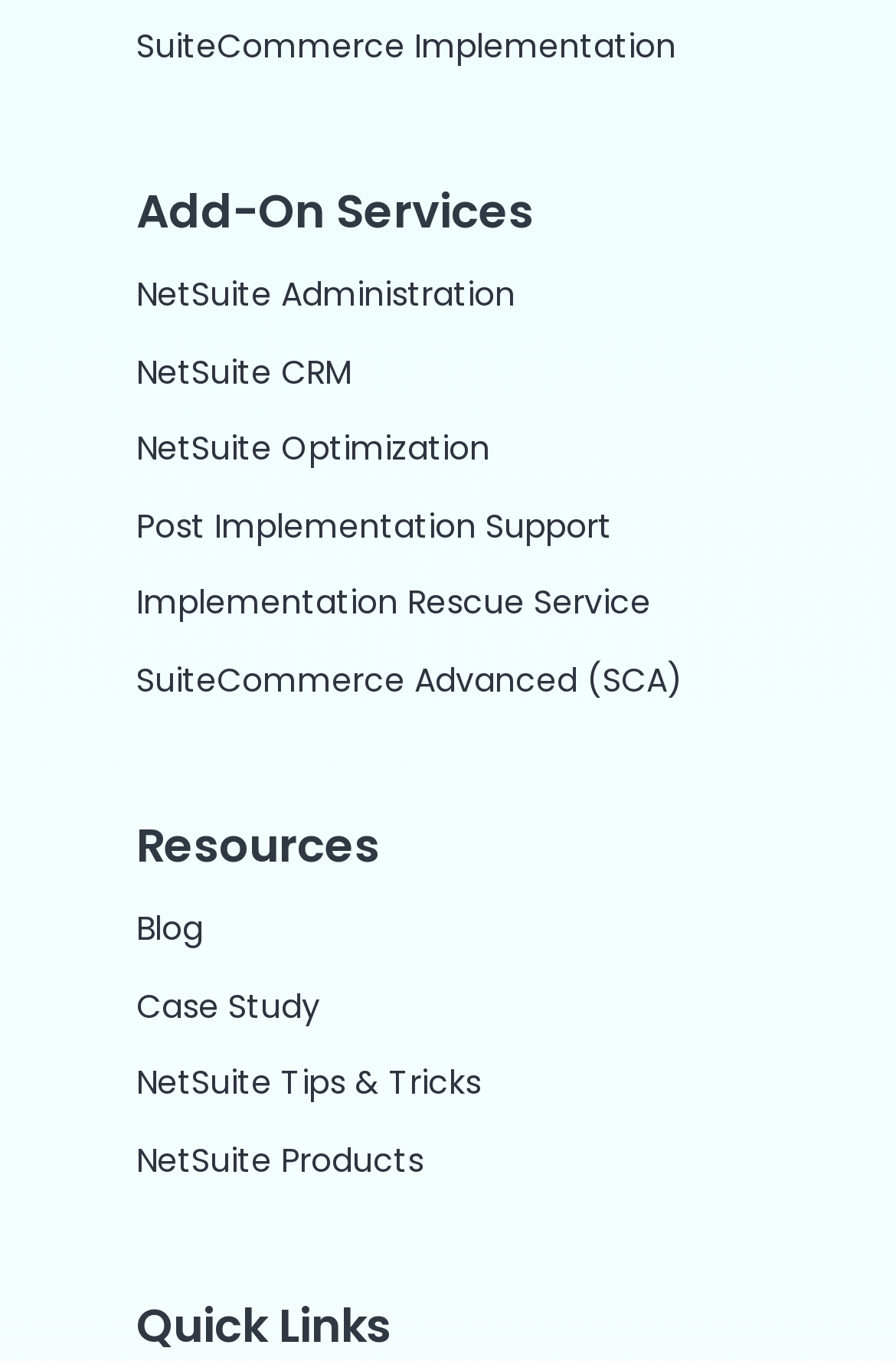Please identify the bounding box coordinates of the element's region that needs to be clicked to fulfill the following instruction: "Visit NetSuite CRM". The bounding box coordinates should consist of four float numbers between 0 and 1, i.e., [left, top, right, bottom].

[0.152, 0.257, 0.393, 0.29]